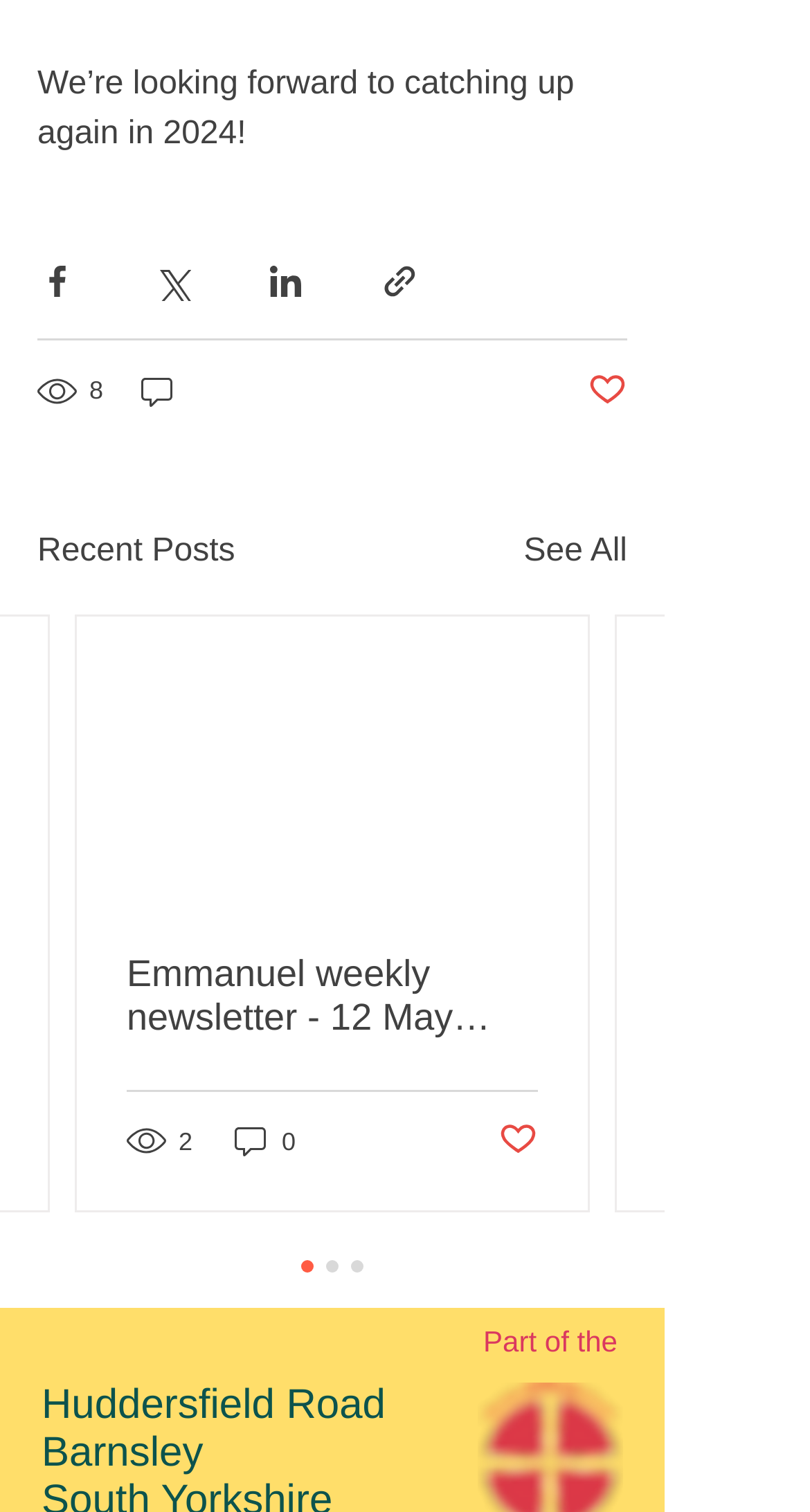Determine the coordinates of the bounding box for the clickable area needed to execute this instruction: "Share via Facebook".

[0.046, 0.172, 0.095, 0.198]